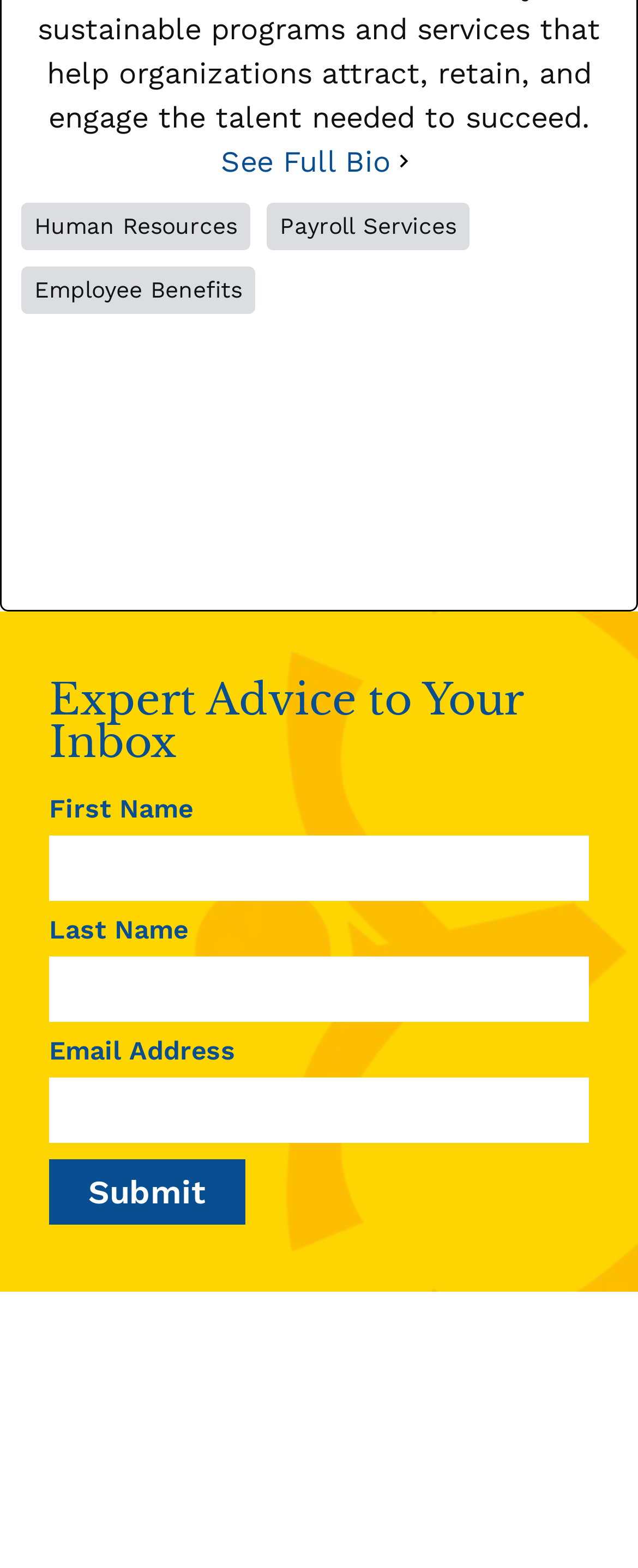Please answer the following query using a single word or phrase: 
What is the purpose of the 'Submit' button?

To submit form